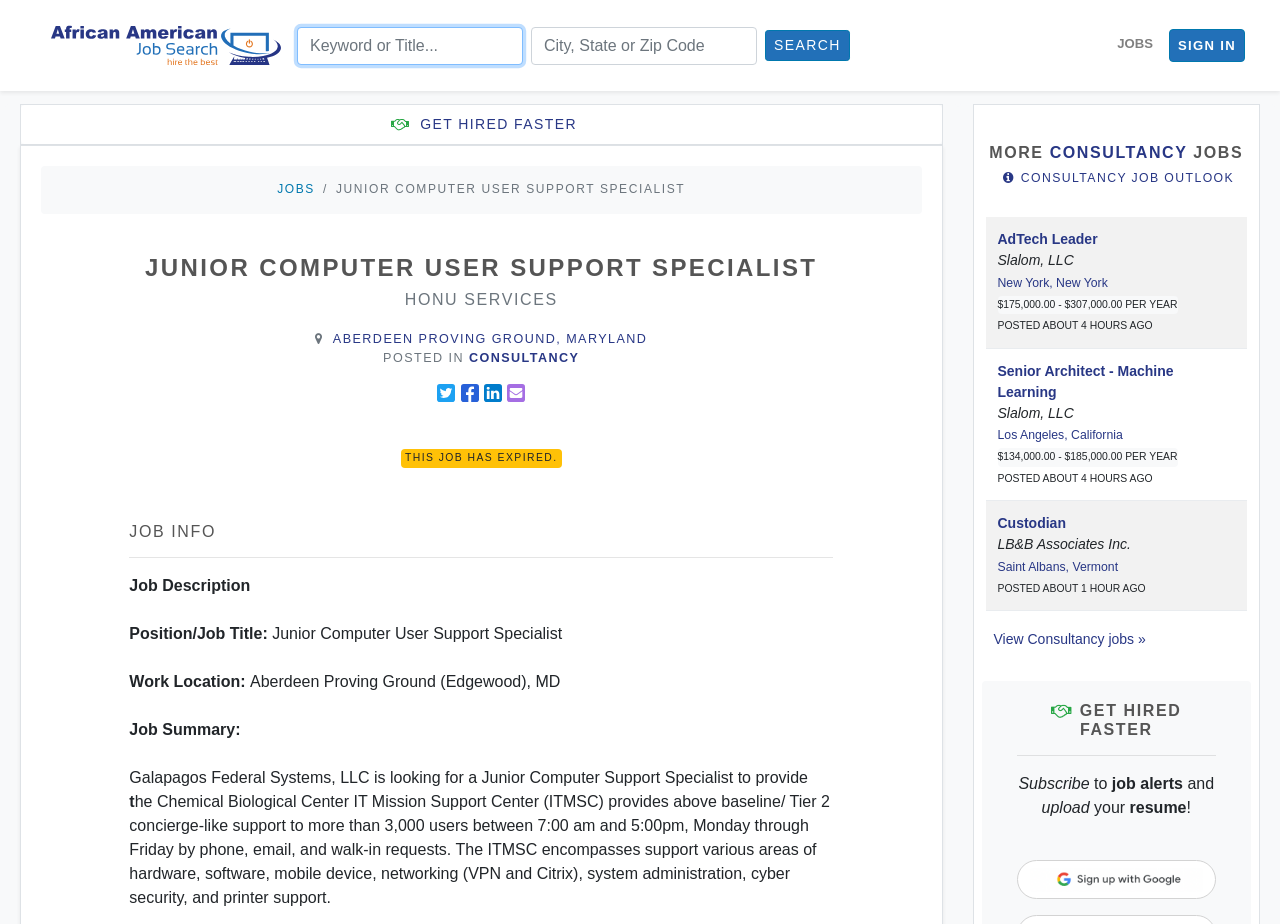Refer to the image and provide a thorough answer to this question:
Where is the job location?

I found the job location by looking at the 'Work Location:' section under the 'JOB INFO' heading, which specifies the location as Aberdeen Proving Ground (Edgewood), MD.